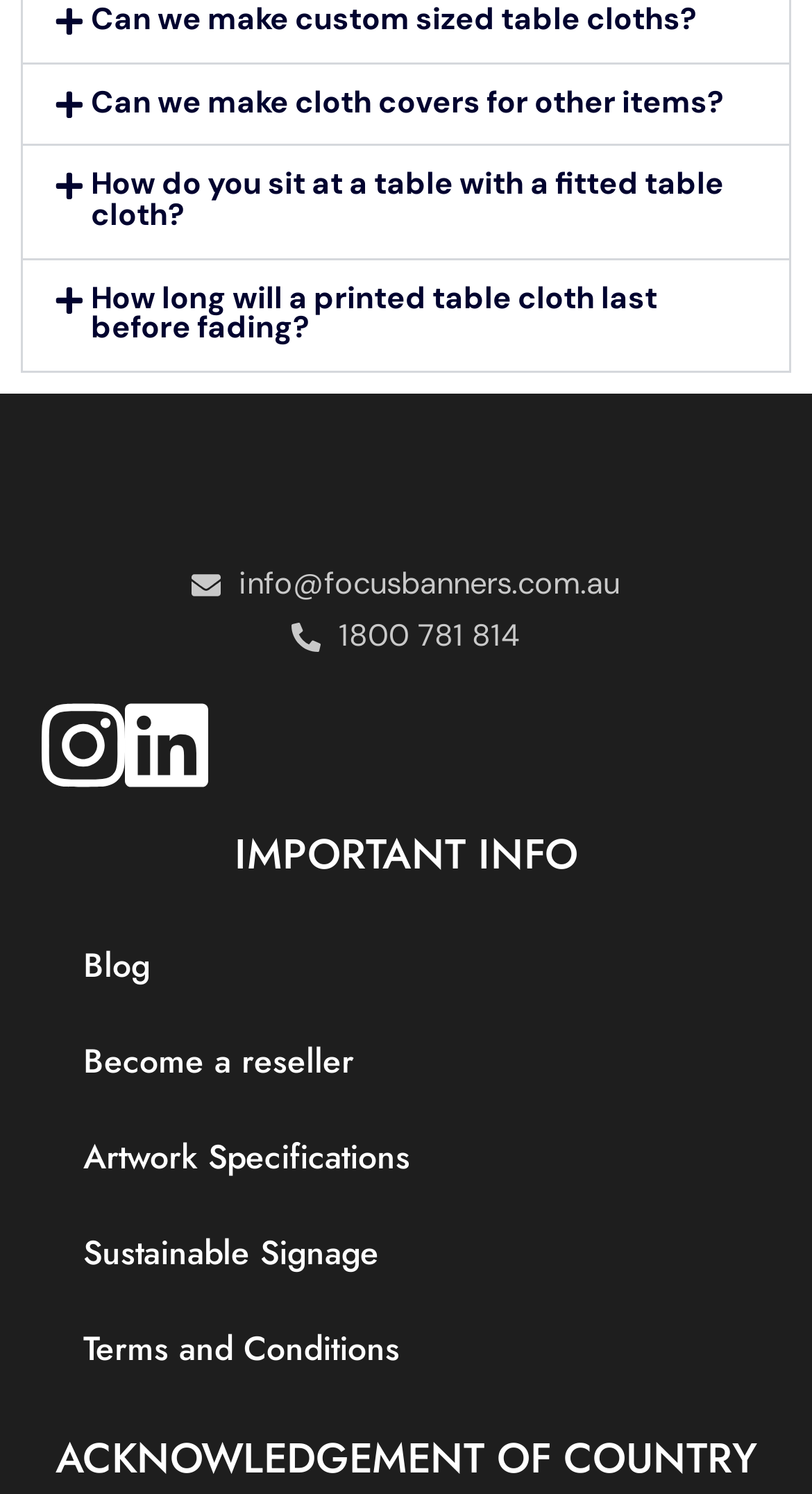Identify the bounding box coordinates for the element that needs to be clicked to fulfill this instruction: "Click on 'info@focusbanners.com.au'". Provide the coordinates in the format of four float numbers between 0 and 1: [left, top, right, bottom].

[0.051, 0.375, 0.949, 0.409]